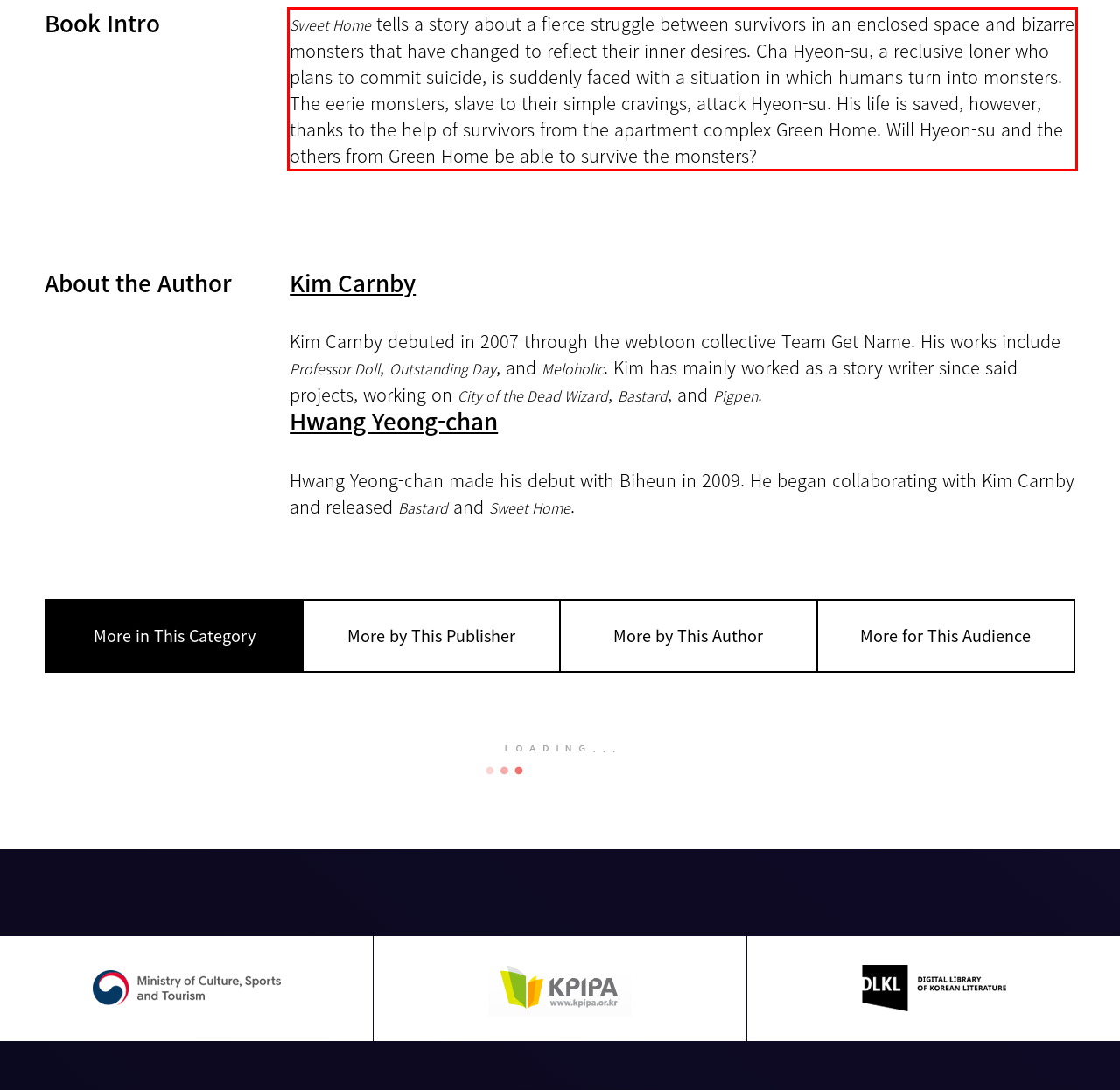You are presented with a screenshot containing a red rectangle. Extract the text found inside this red bounding box.

Sweet Home tells a story about a fierce struggle between survivors in an enclosed space and bizarre monsters that have changed to reflect their inner desires. Cha Hyeon-su, a reclusive loner who plans to commit suicide, is suddenly faced with a situation in which humans turn into monsters. The eerie monsters, slave to their simple cravings, attack Hyeon-su. His life is saved, however, thanks to the help of survivors from the apartment complex Green Home. Will Hyeon-su and the others from Green Home be able to survive the monsters?